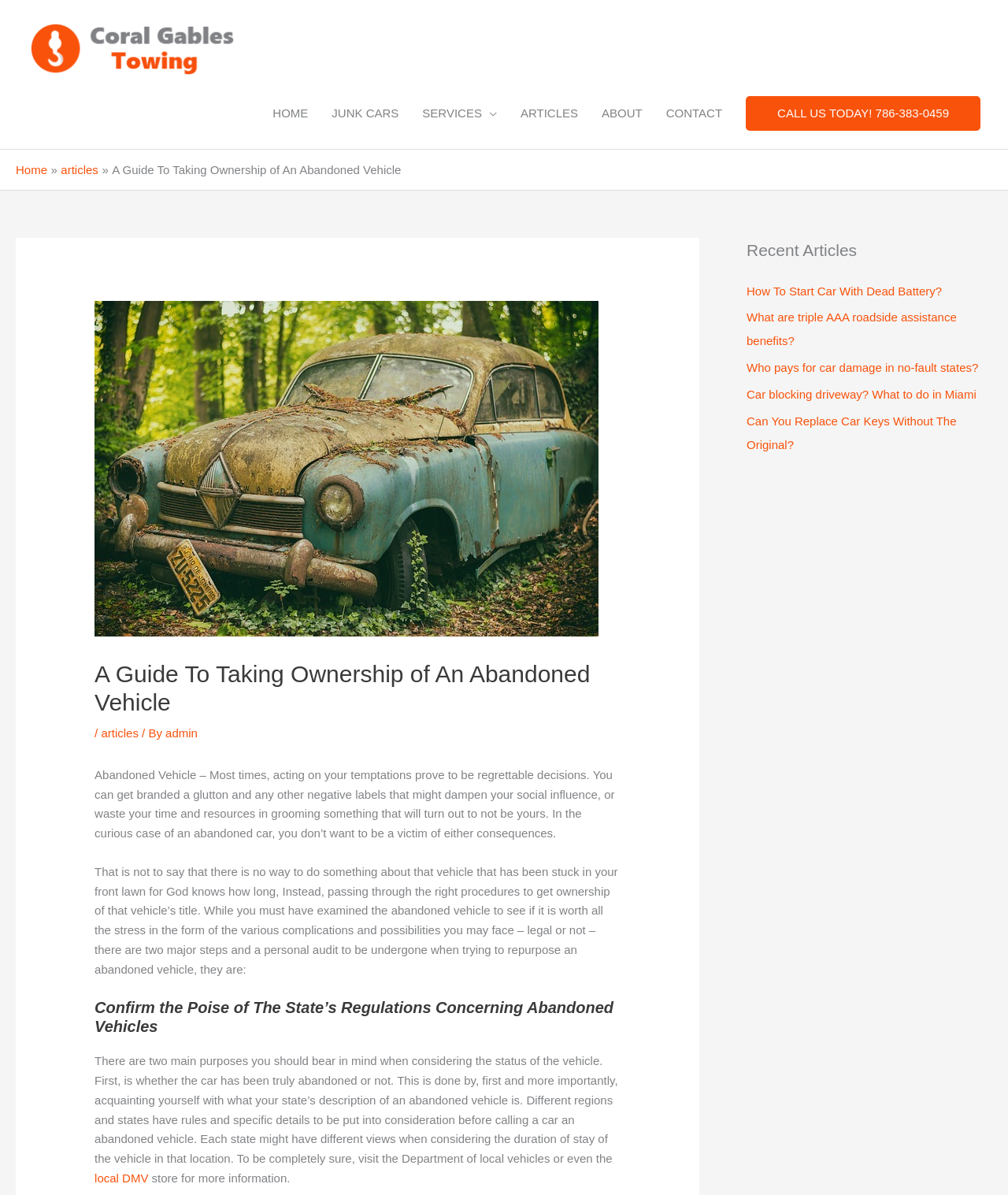What is the title of the section that lists recent articles?
Answer the question with a detailed explanation, including all necessary information.

The section that lists recent articles is titled 'Recent Articles' and can be found on the right-hand side of the webpage, below the navigation menu.